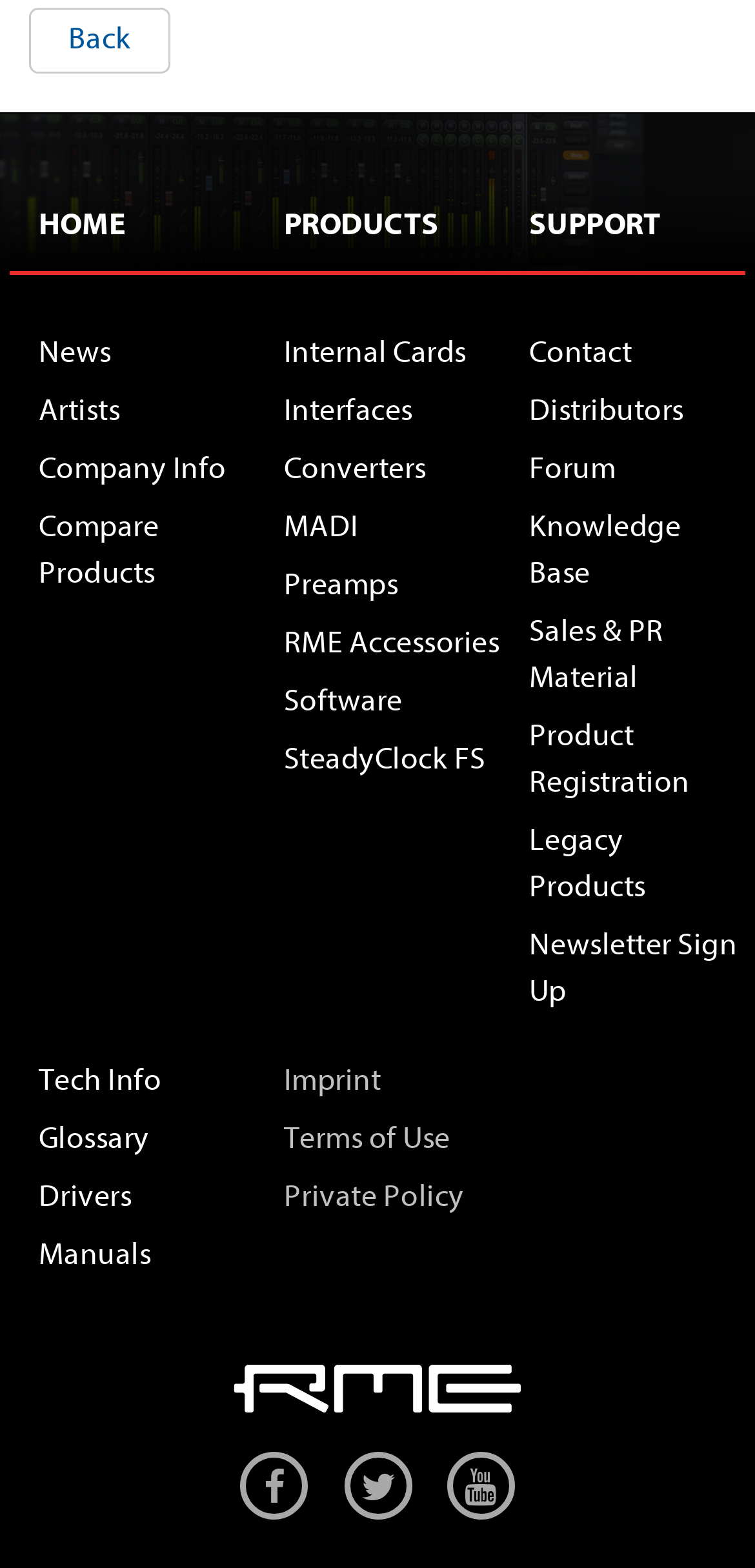How many categories are there in the PRODUCTS section?
Please respond to the question with as much detail as possible.

The PRODUCTS section has 7 categories which are Internal Cards, Interfaces, Converters, MADI, Preamps, RME Accessories, and Software. These categories are listed as links under the PRODUCTS heading with bounding boxes ranging from [0.376, 0.213, 0.618, 0.235] to [0.376, 0.435, 0.533, 0.458].